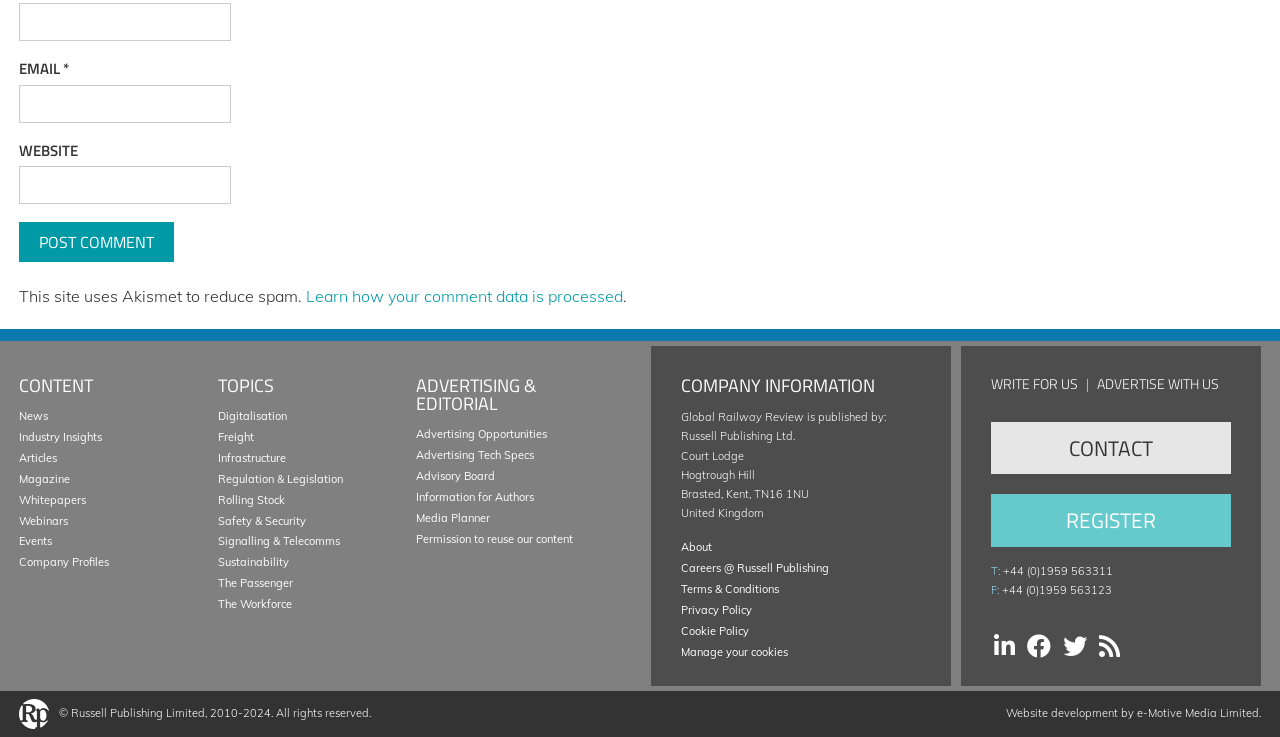Please identify the bounding box coordinates of the clickable element to fulfill the following instruction: "Click the Post Comment button". The coordinates should be four float numbers between 0 and 1, i.e., [left, top, right, bottom].

[0.015, 0.301, 0.136, 0.355]